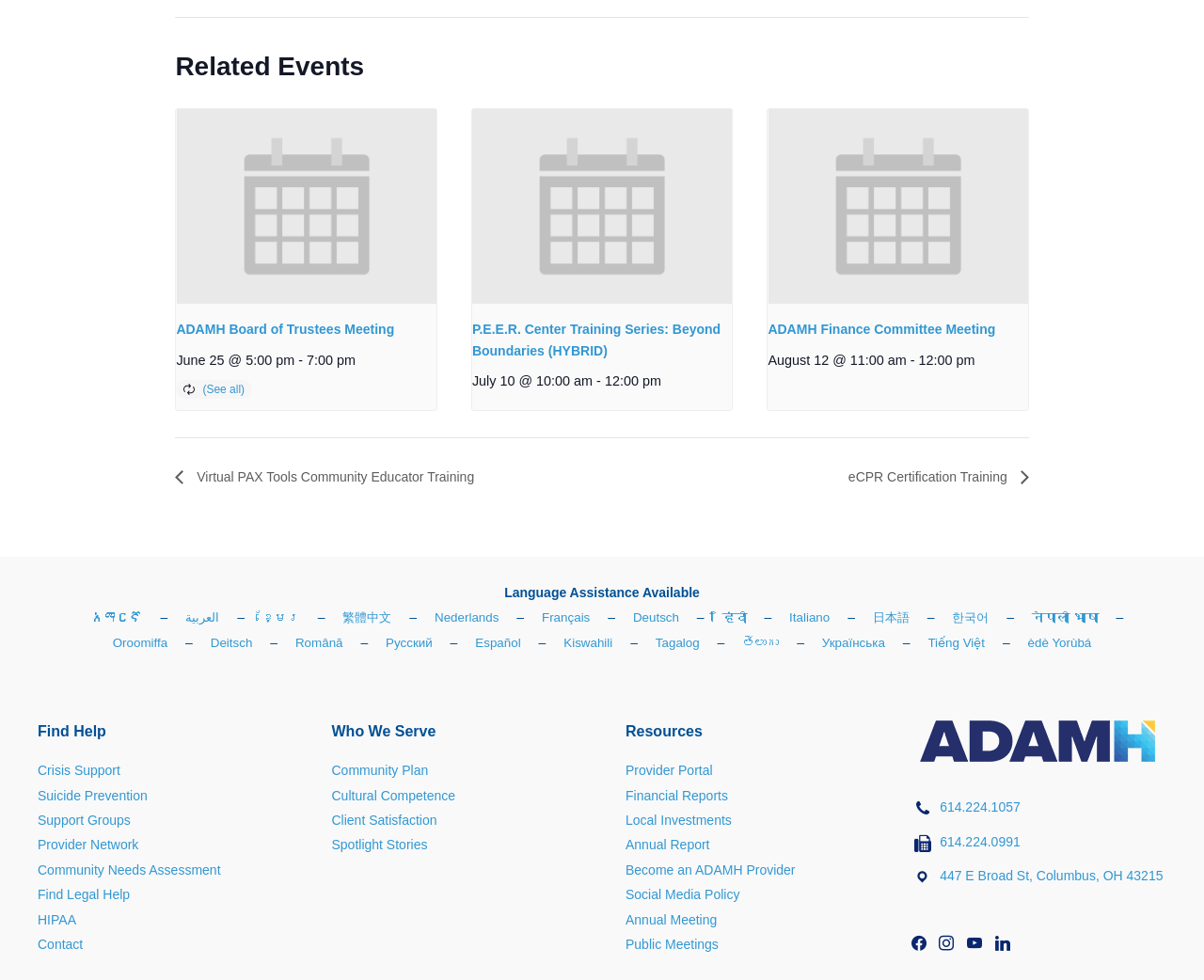Could you please study the image and provide a detailed answer to the question:
How many languages are supported by this website?

I found the language support by looking at the links in the 'Footer Widget 1' section. There are multiple languages supported by this website, including but not limited to Amharic, Arabic, and Spanish.